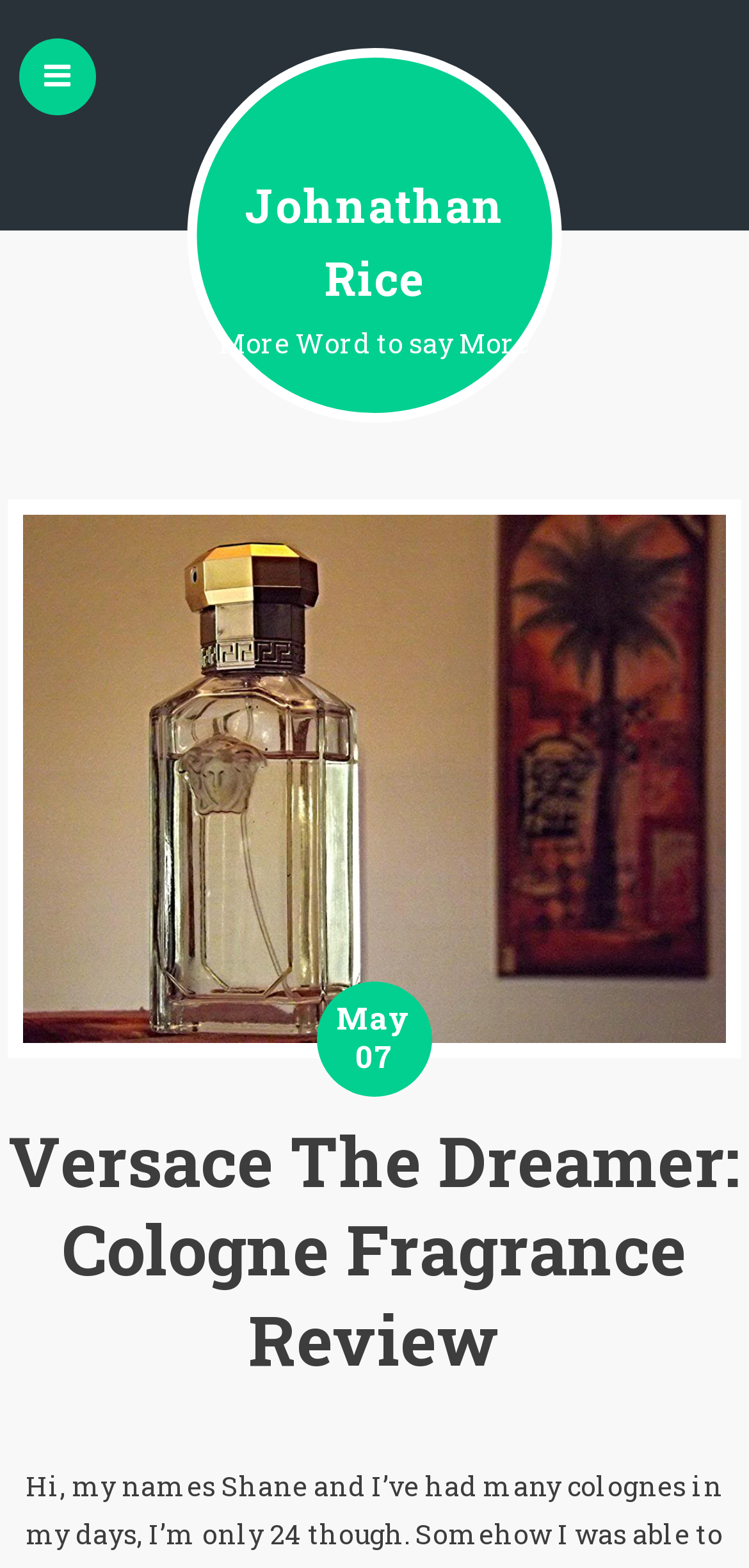What is the date mentioned on the webpage?
Look at the image and answer the question using a single word or phrase.

May 07